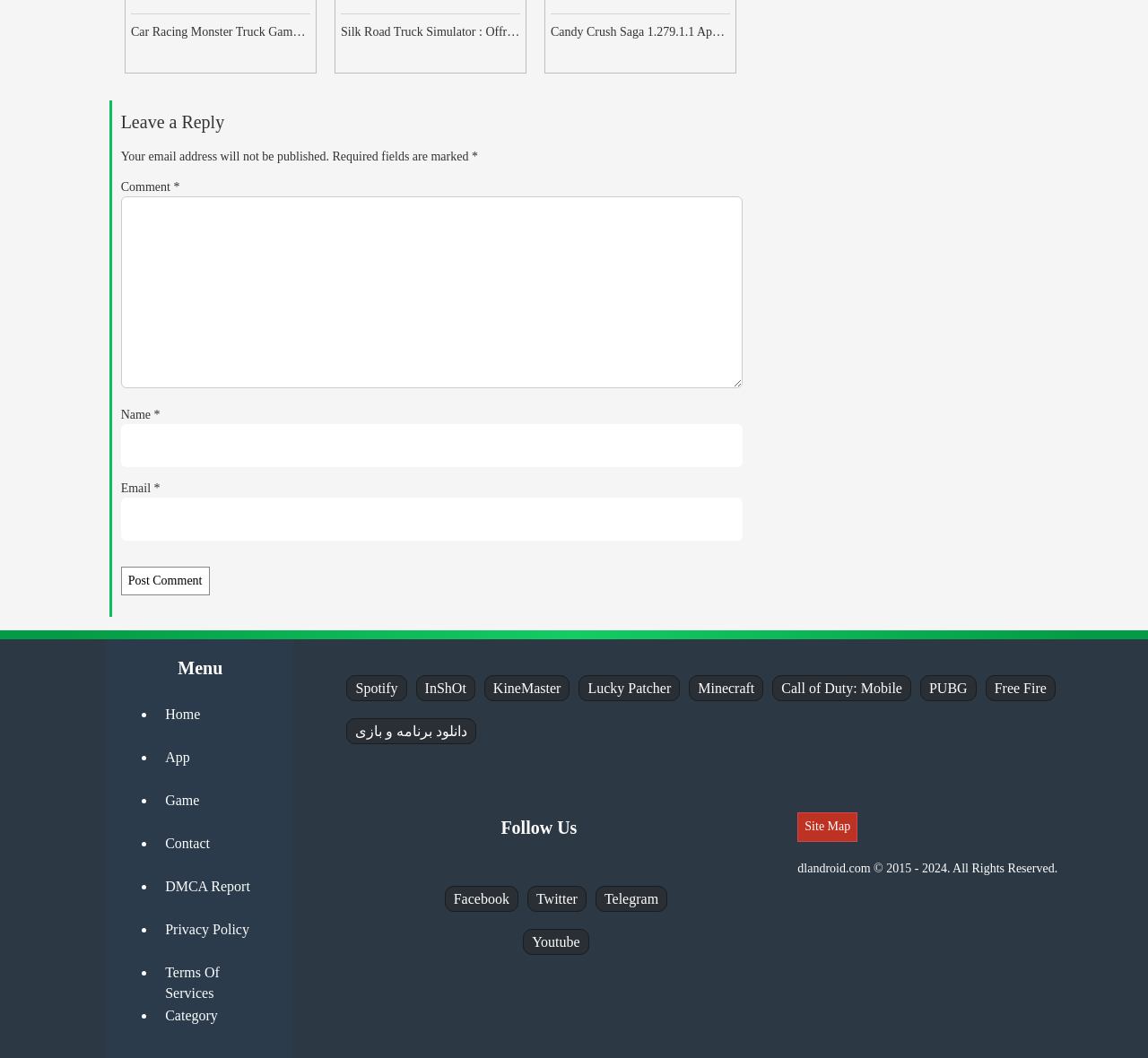Find the bounding box coordinates for the UI element that matches this description: "parent_node: Email * aria-describedby="email-notes" name="email"".

[0.105, 0.47, 0.647, 0.511]